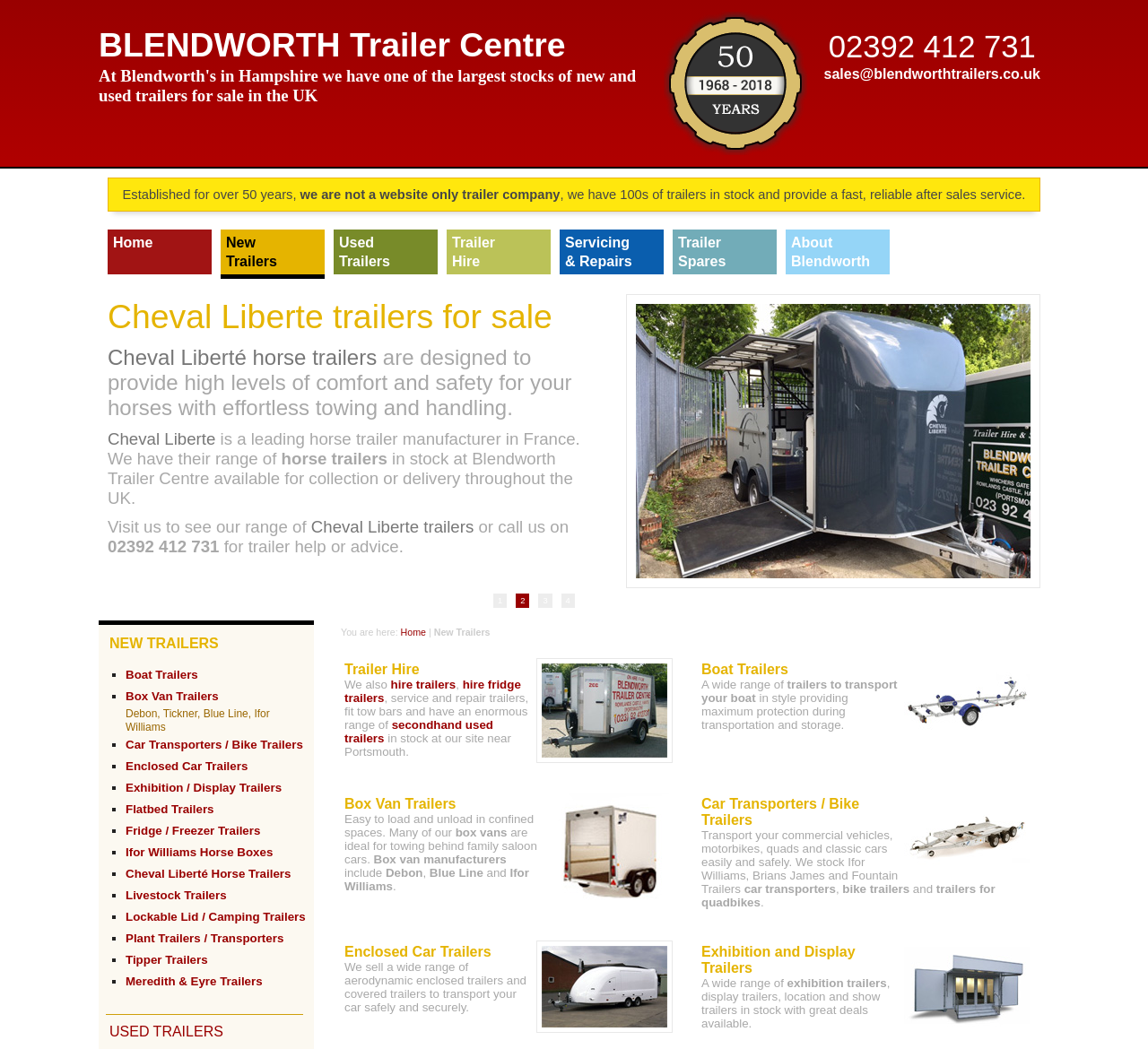What is the location of Blendworth Trailer Centre?
Examine the image closely and answer the question with as much detail as possible.

The webpage mentions that Blendworth Trailer Centre is located in Hampshire, near Portsmouth. This information is provided in the top section of the webpage, which includes the business's name and contact details.